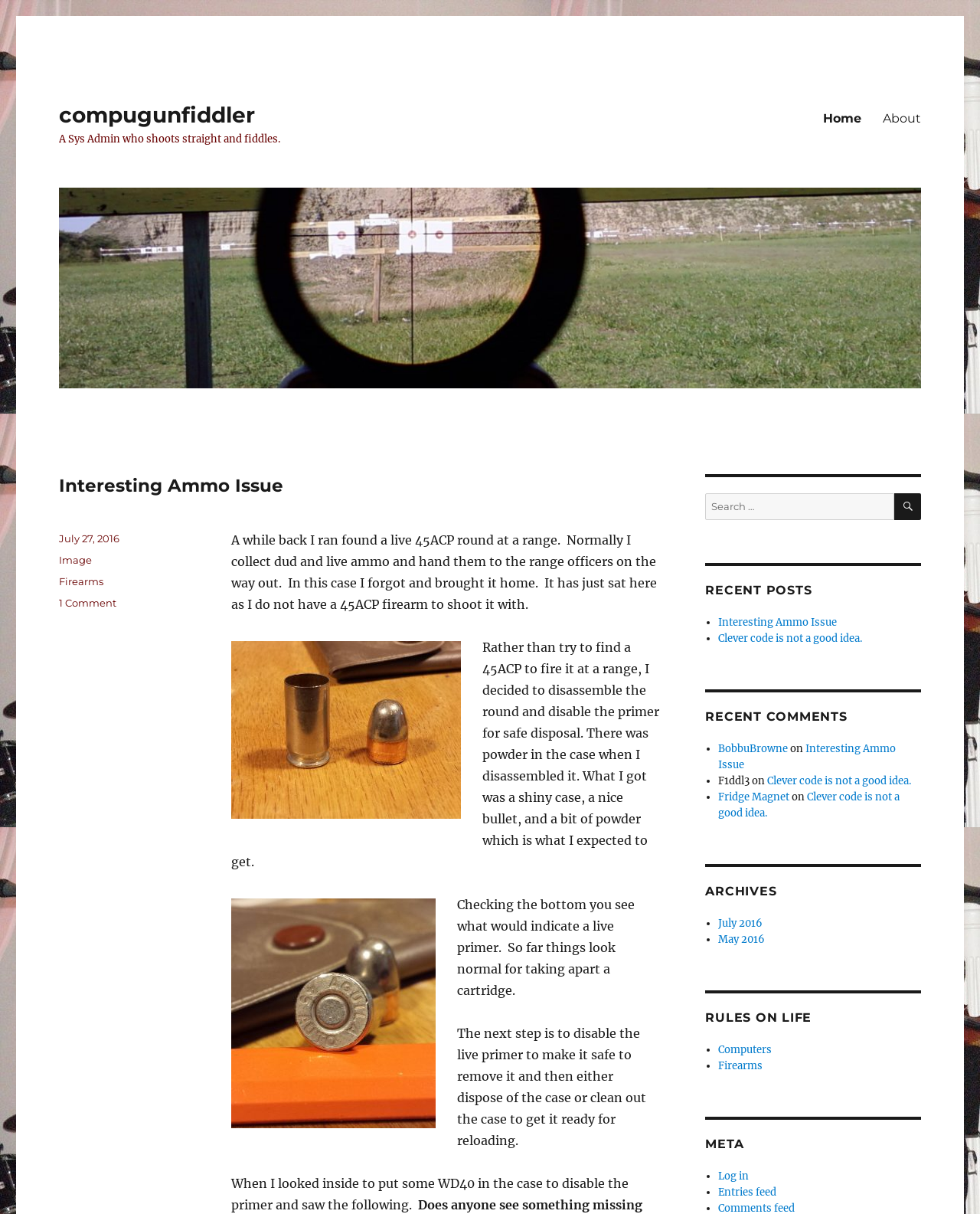Using the description: "Buy now with PayPalBuy with", determine the UI element's bounding box coordinates. Ensure the coordinates are in the format of four float numbers between 0 and 1, i.e., [left, top, right, bottom].

None